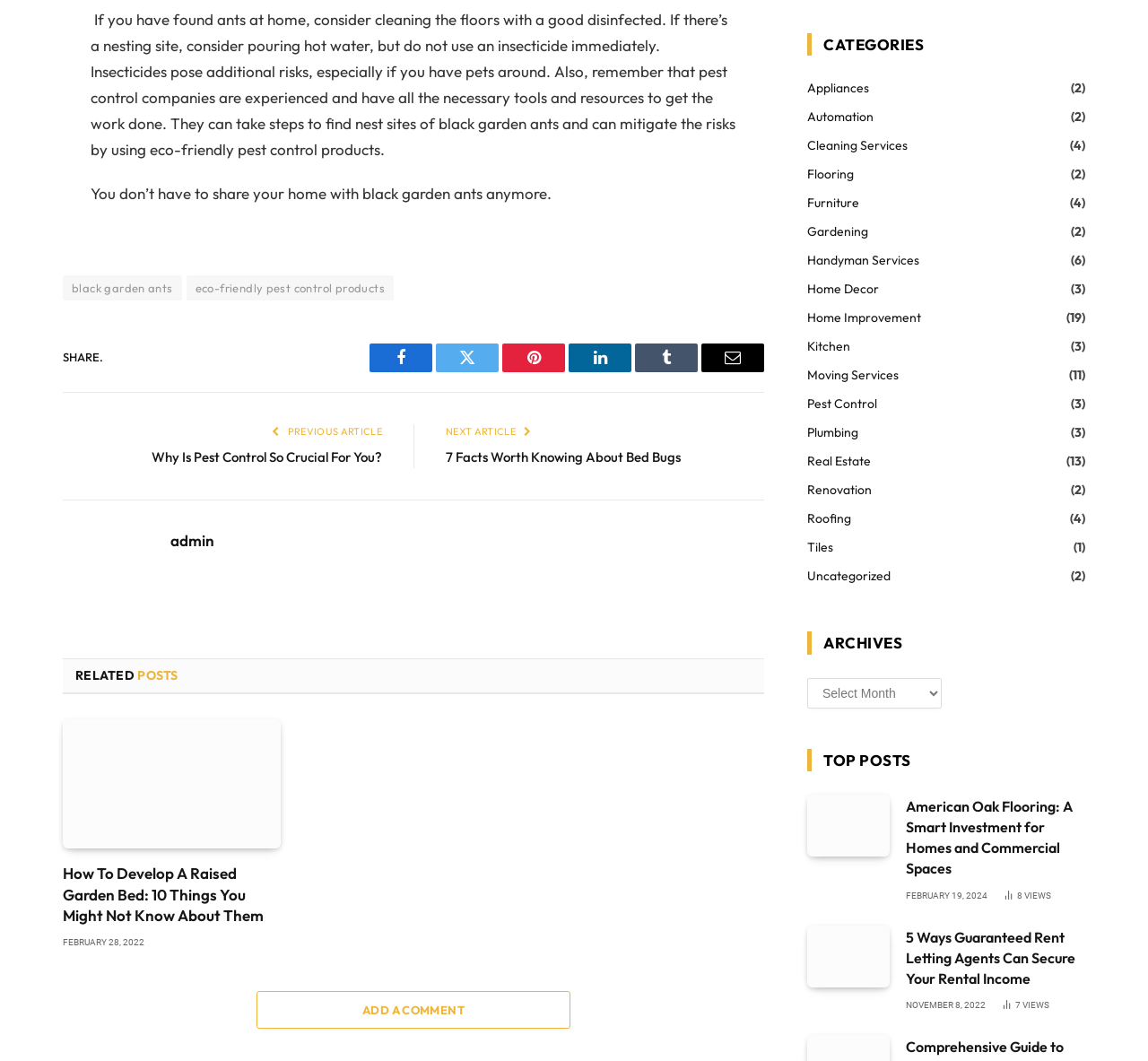Using the provided element description "Roofing", determine the bounding box coordinates of the UI element.

[0.703, 0.48, 0.741, 0.498]